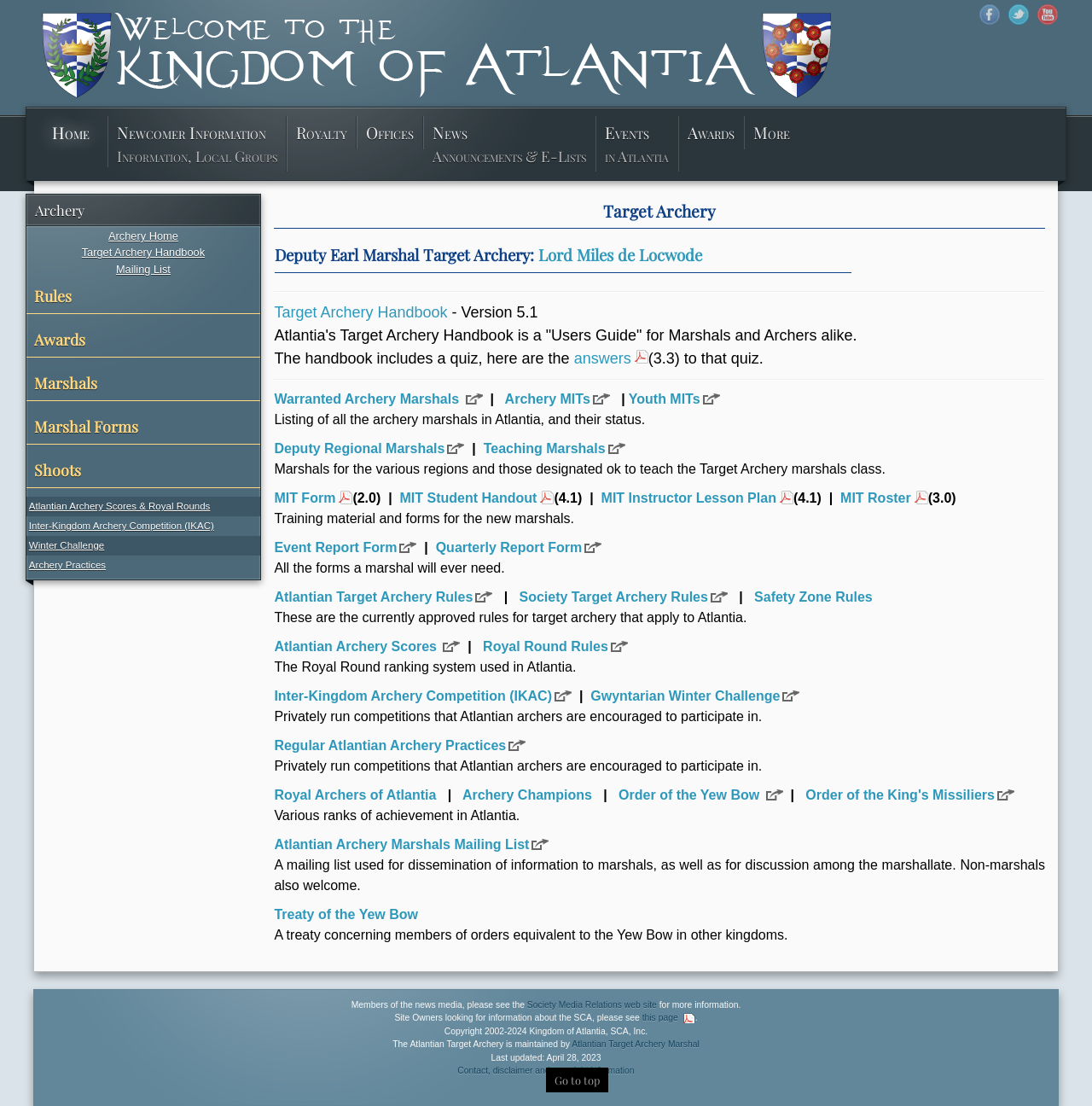Please identify the bounding box coordinates of the region to click in order to complete the given instruction: "Read the Target Archery Handbook". The coordinates should be four float numbers between 0 and 1, i.e., [left, top, right, bottom].

[0.251, 0.274, 0.41, 0.29]